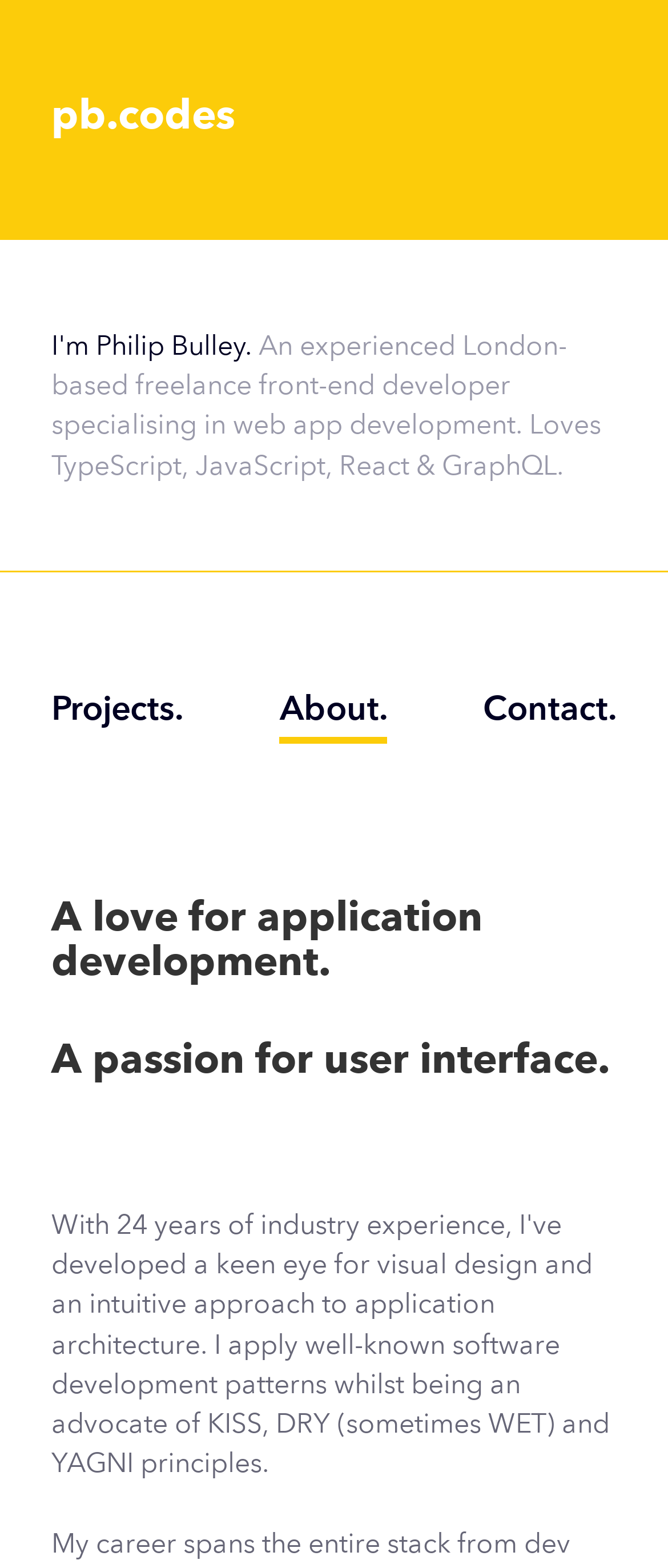Give a one-word or one-phrase response to the question: 
What is the location of the freelance front-end developer?

London